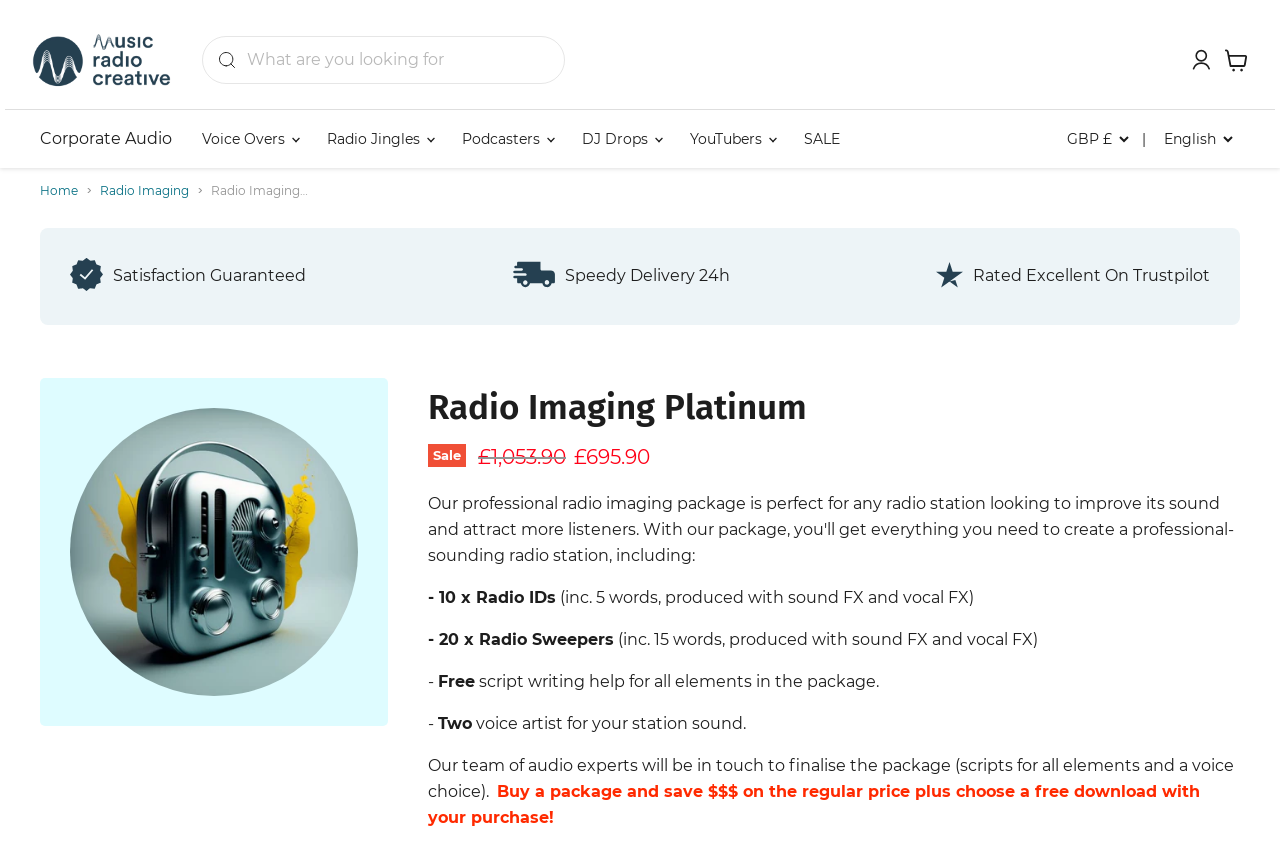Determine the bounding box coordinates for the area you should click to complete the following instruction: "Select language".

[0.903, 0.148, 0.966, 0.182]